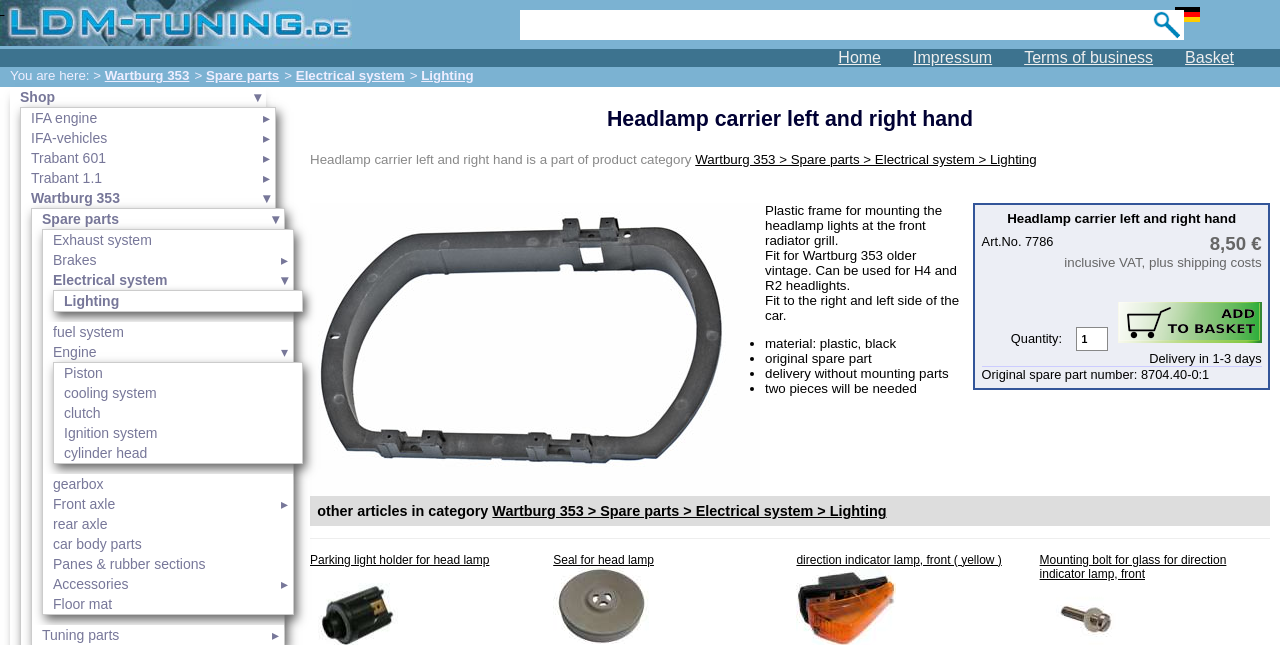Ascertain the bounding box coordinates for the UI element detailed here: "Accessories". The coordinates should be provided as [left, top, right, bottom] with each value being a float between 0 and 1.

[0.034, 0.89, 0.229, 0.921]